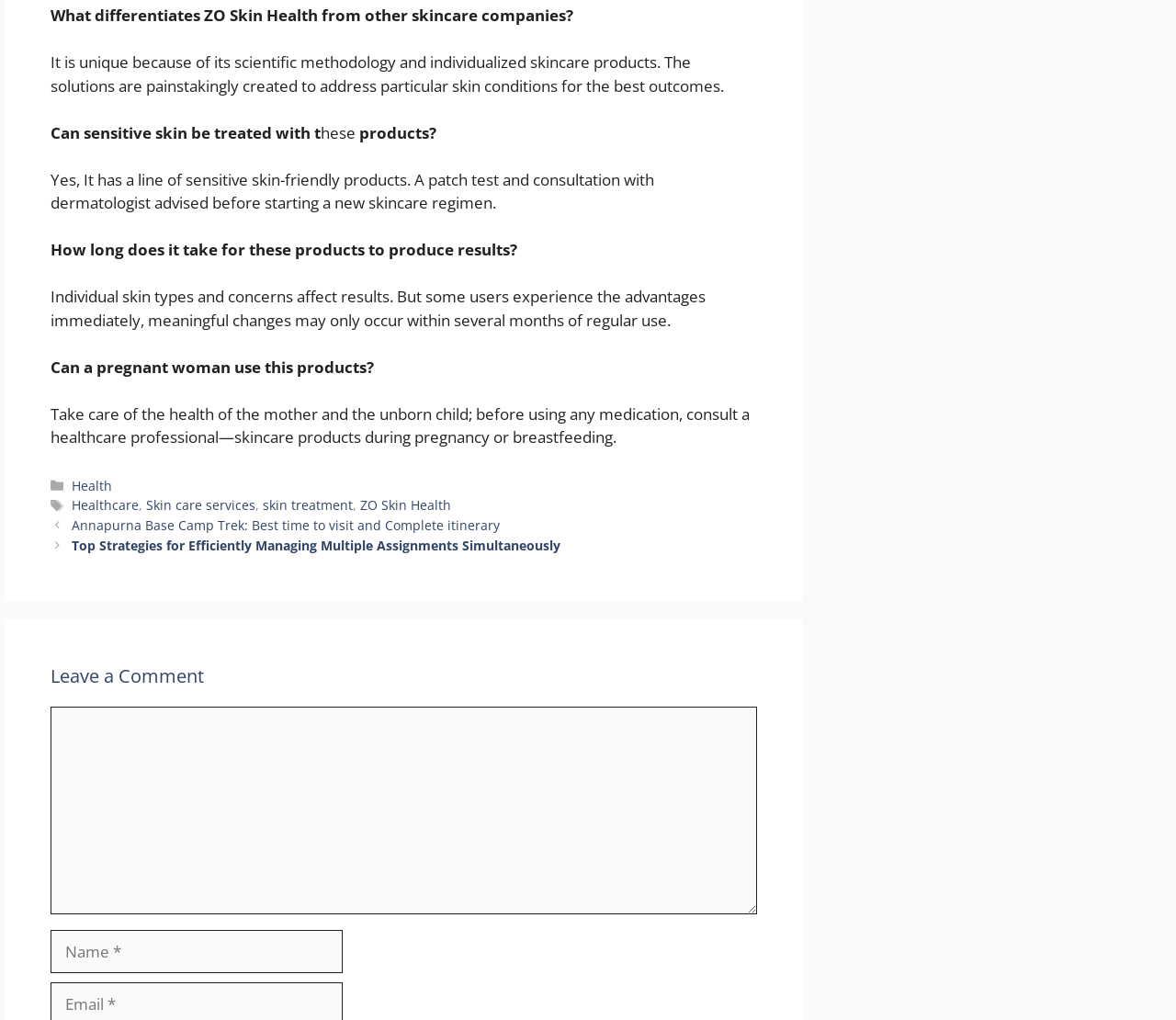Please identify the bounding box coordinates of where to click in order to follow the instruction: "Click on the 'Health' category".

[0.061, 0.467, 0.095, 0.484]